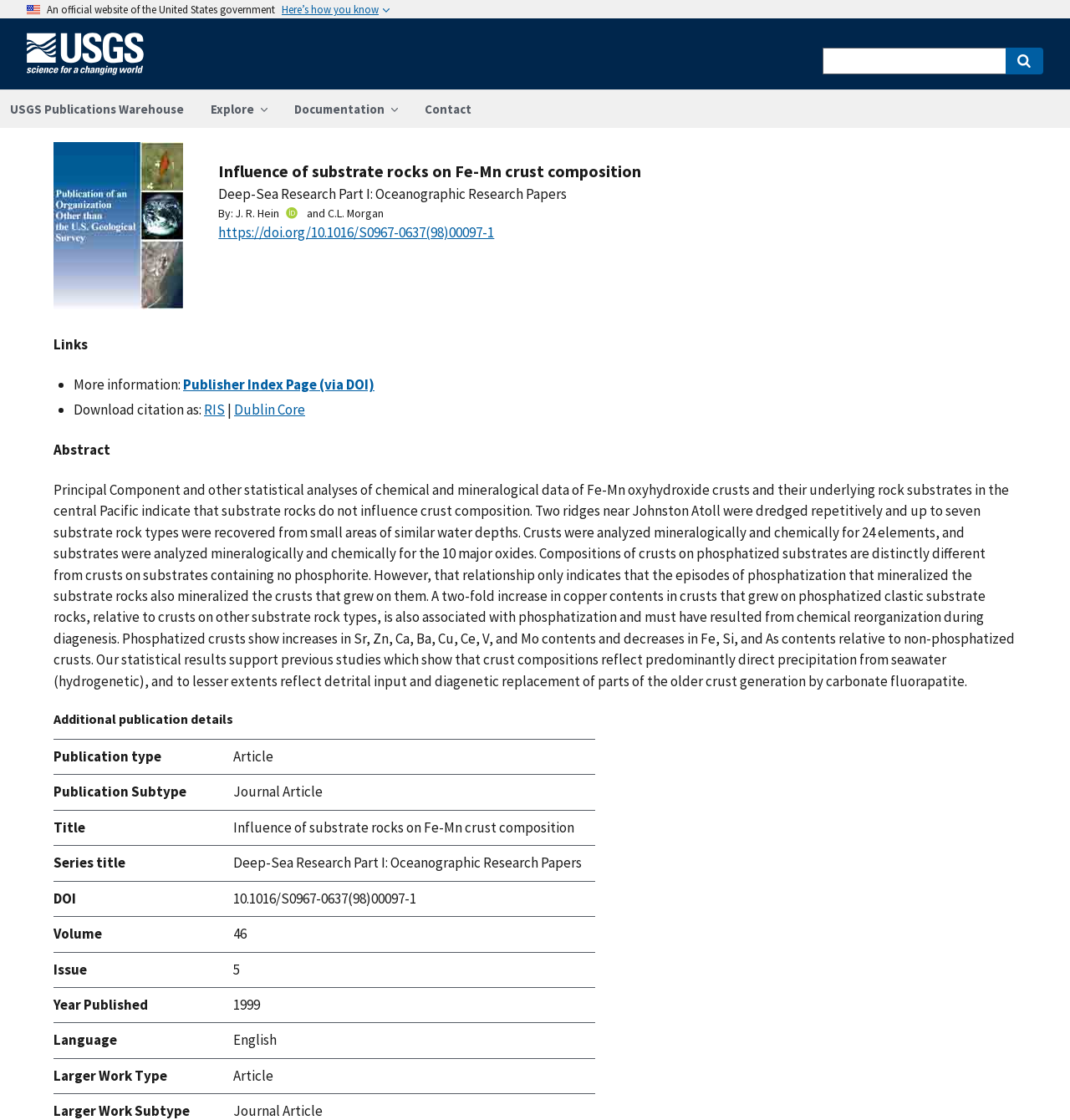With reference to the image, please provide a detailed answer to the following question: Who are the authors of the article?

I found the authors of the article by looking at the static text elements with the text 'By:' and the names 'J. R. Hein' and 'C.L. Morgan' which are located below the title of the article.